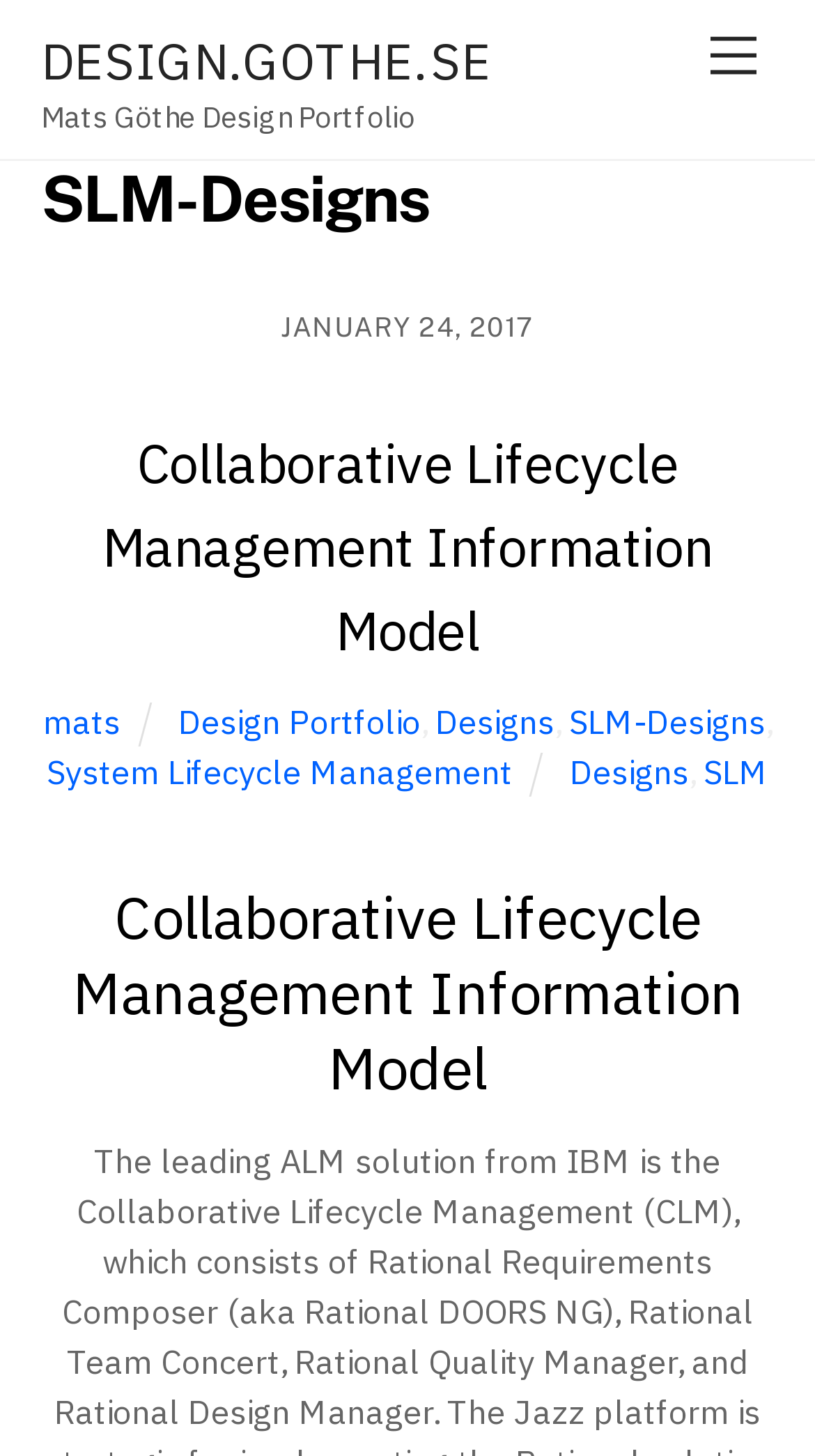Find the bounding box coordinates of the element I should click to carry out the following instruction: "Visit DESIGN.GOTHE.SE".

[0.05, 0.019, 0.604, 0.065]